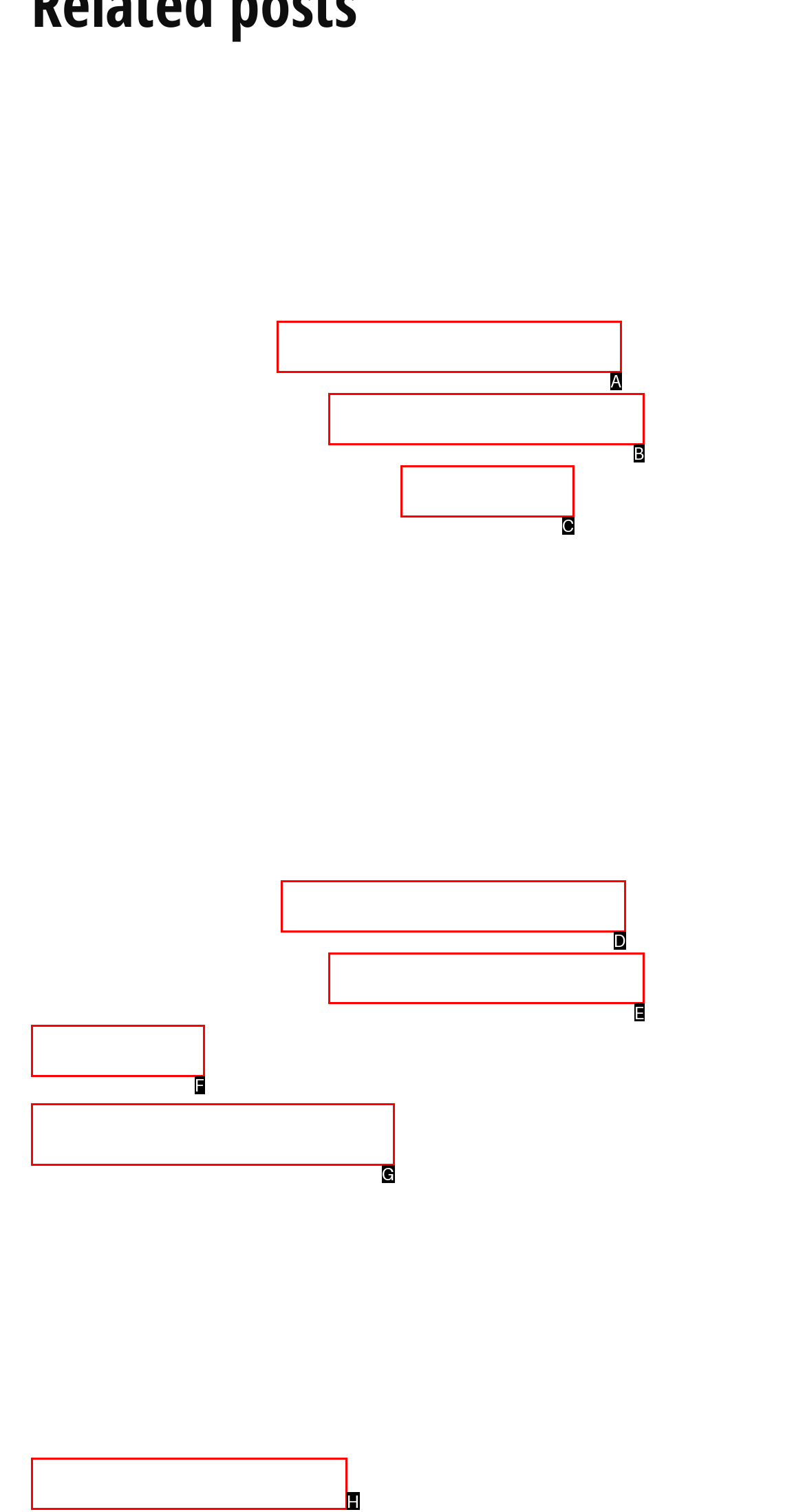Select the proper HTML element to perform the given task: learn about strategic planning Answer with the corresponding letter from the provided choices.

E